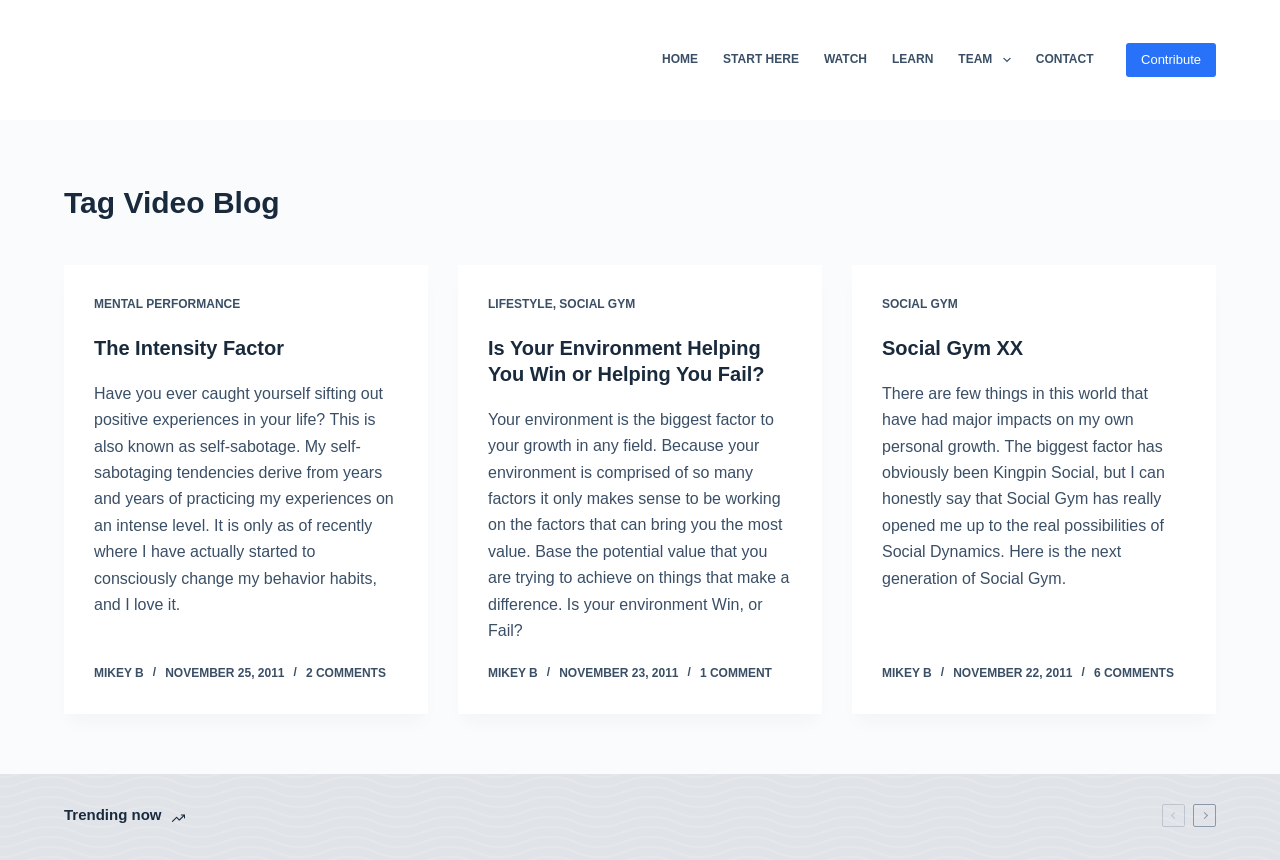Please pinpoint the bounding box coordinates for the region I should click to adhere to this instruction: "Read the article 'The Intensity Factor'".

[0.073, 0.389, 0.311, 0.42]